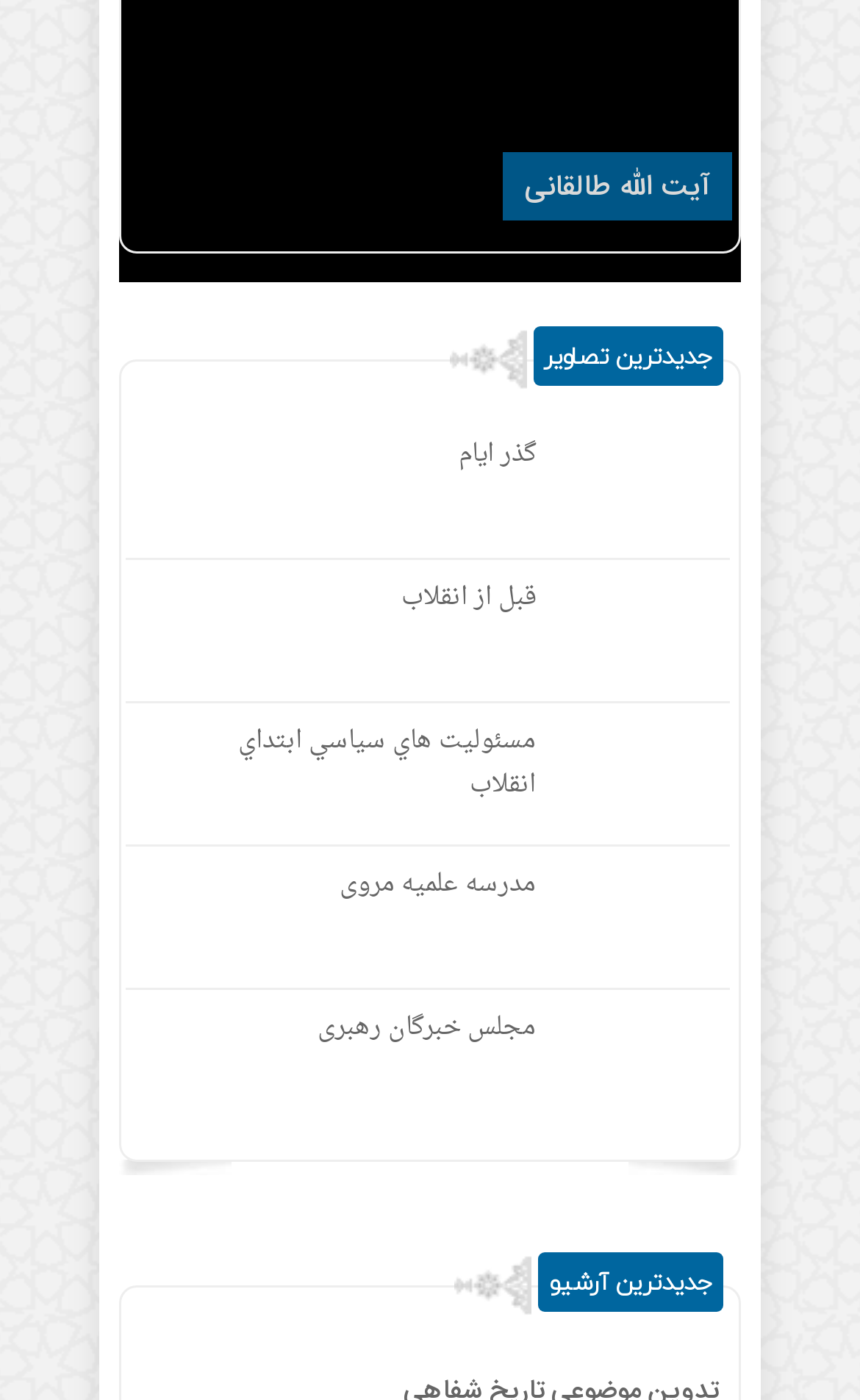Determine the coordinates of the bounding box for the clickable area needed to execute this instruction: "Download the iOS App".

None